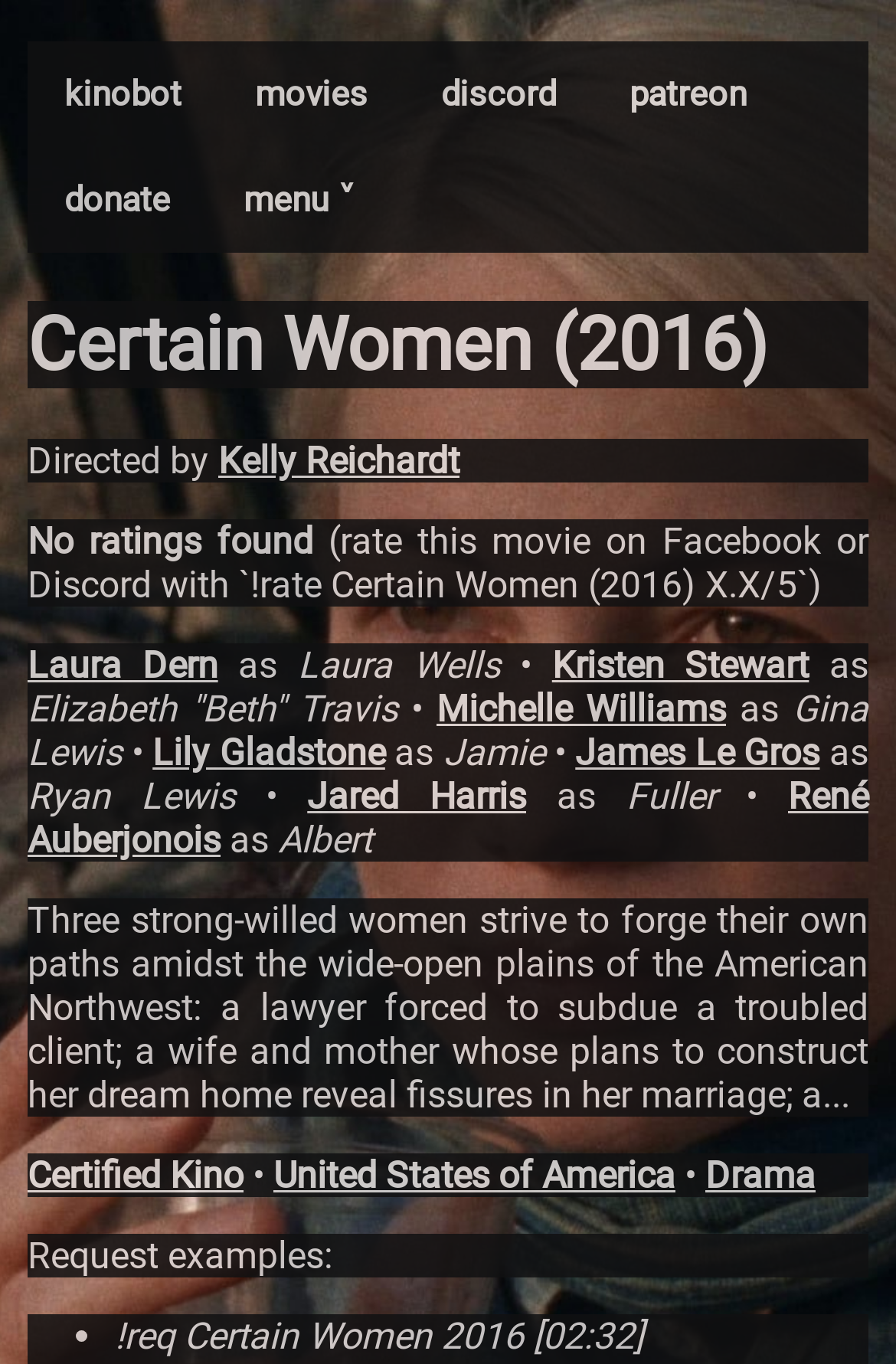Who directed the movie Certain Women?
Based on the image, please offer an in-depth response to the question.

The answer can be found in the section that describes the movie details, where it says 'Directed by' followed by a link to 'Kelly Reichardt'.